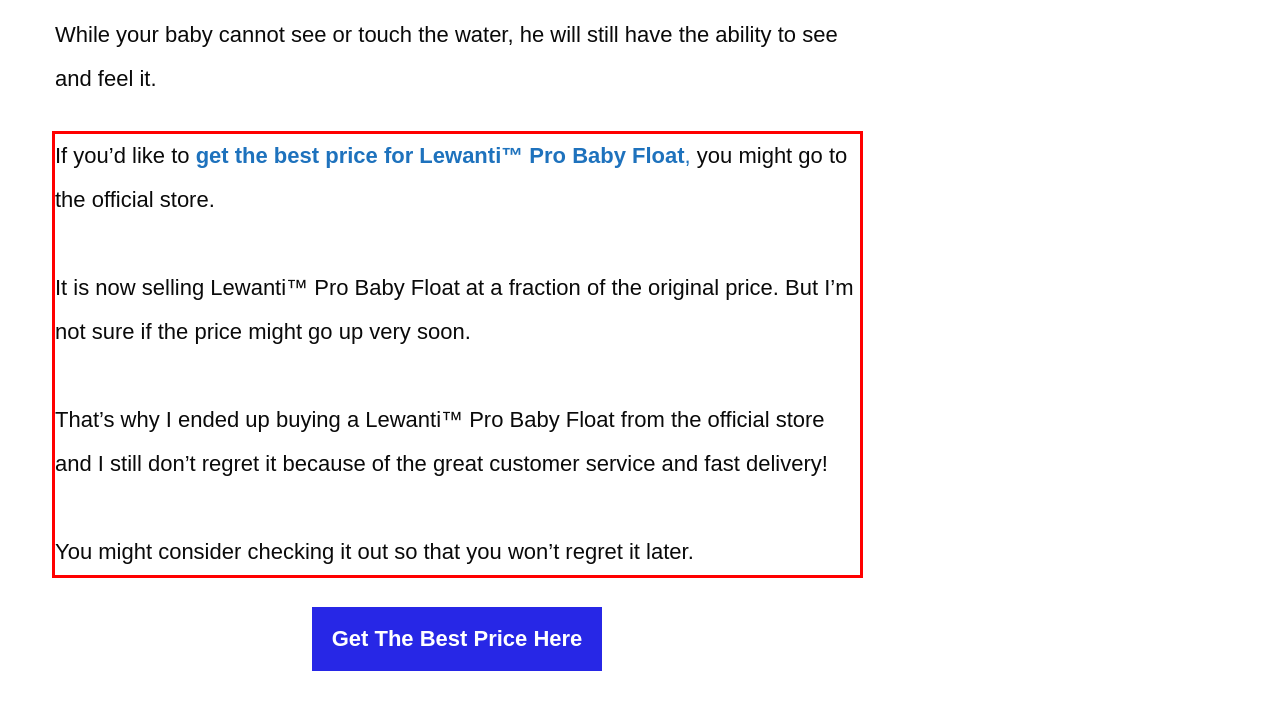Identify the text inside the red bounding box in the provided webpage screenshot and transcribe it.

If you’d like to get the best price for Lewanti™ Pro Baby Float, you might go to the official store. It is now selling Lewanti™ Pro Baby Float at a fraction of the original price. But I’m not sure if the price might go up very soon. That’s why I ended up buying a Lewanti™ Pro Baby Float from the official store and I still don’t regret it because of the great customer service and fast delivery! You might consider checking it out so that you won’t regret it later.